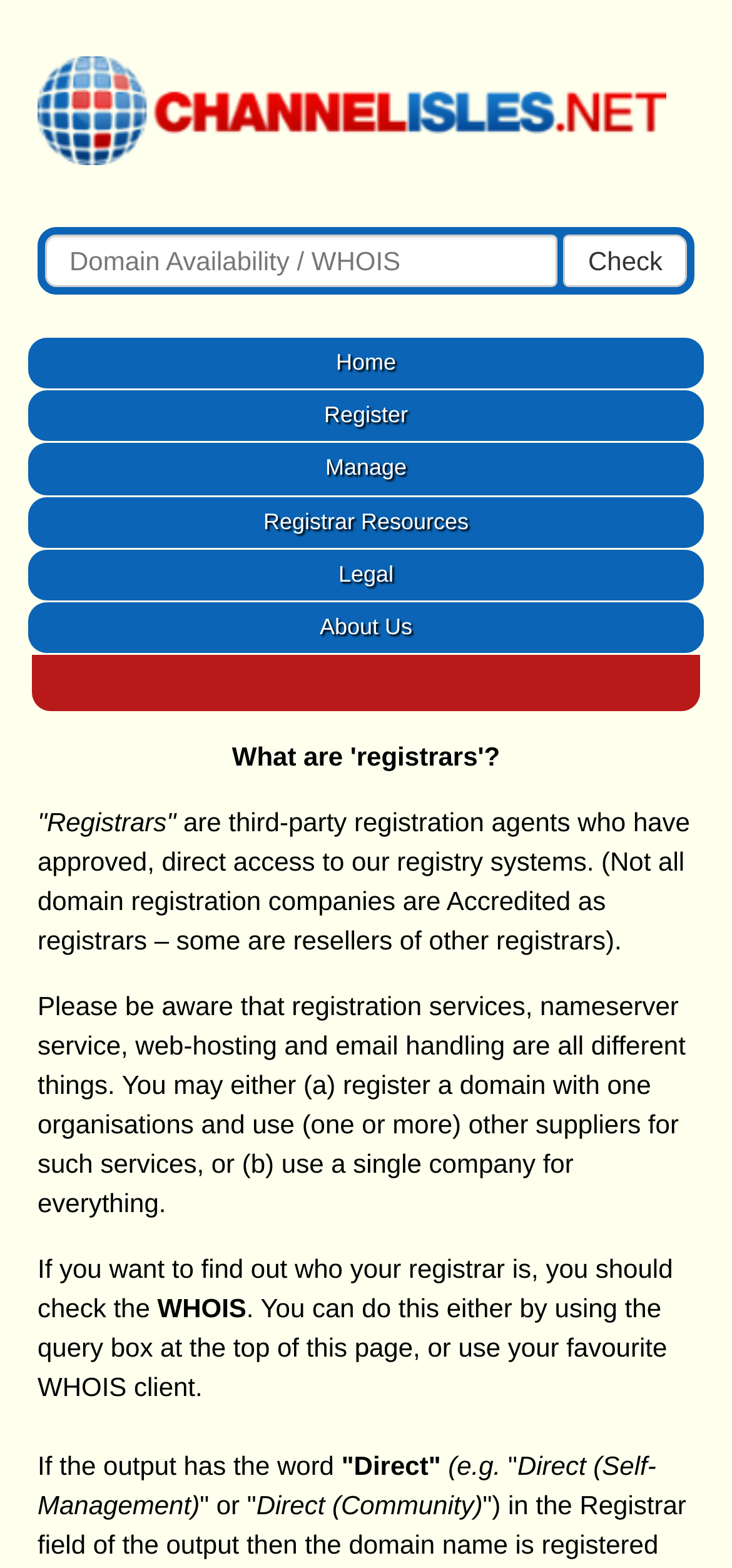Identify the bounding box coordinates necessary to click and complete the given instruction: "Click on the 'Tech' link".

None